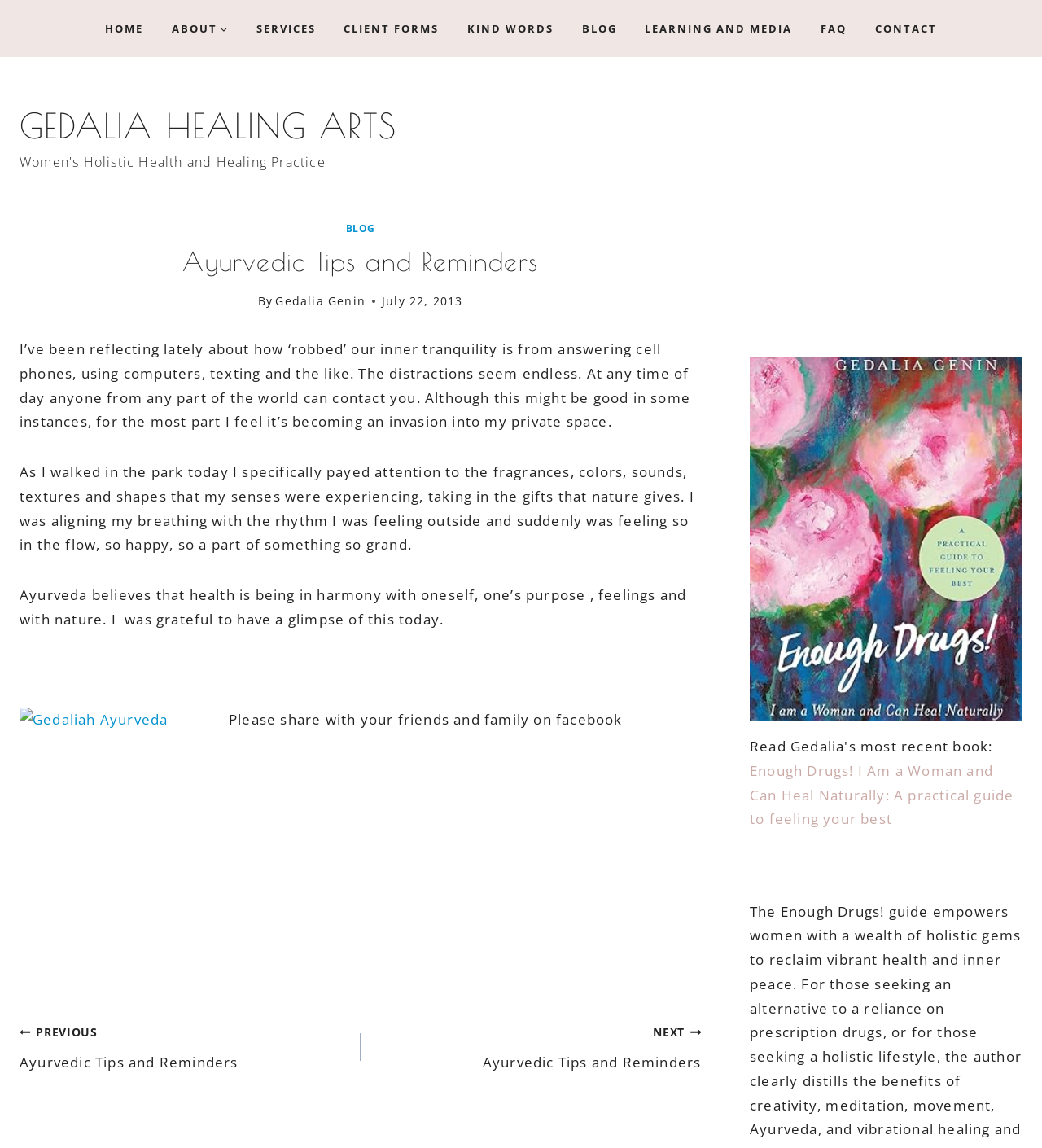Use a single word or phrase to answer the following:
What is the name of the holistic health and healing practice?

GEDALIA HEALING ARTS